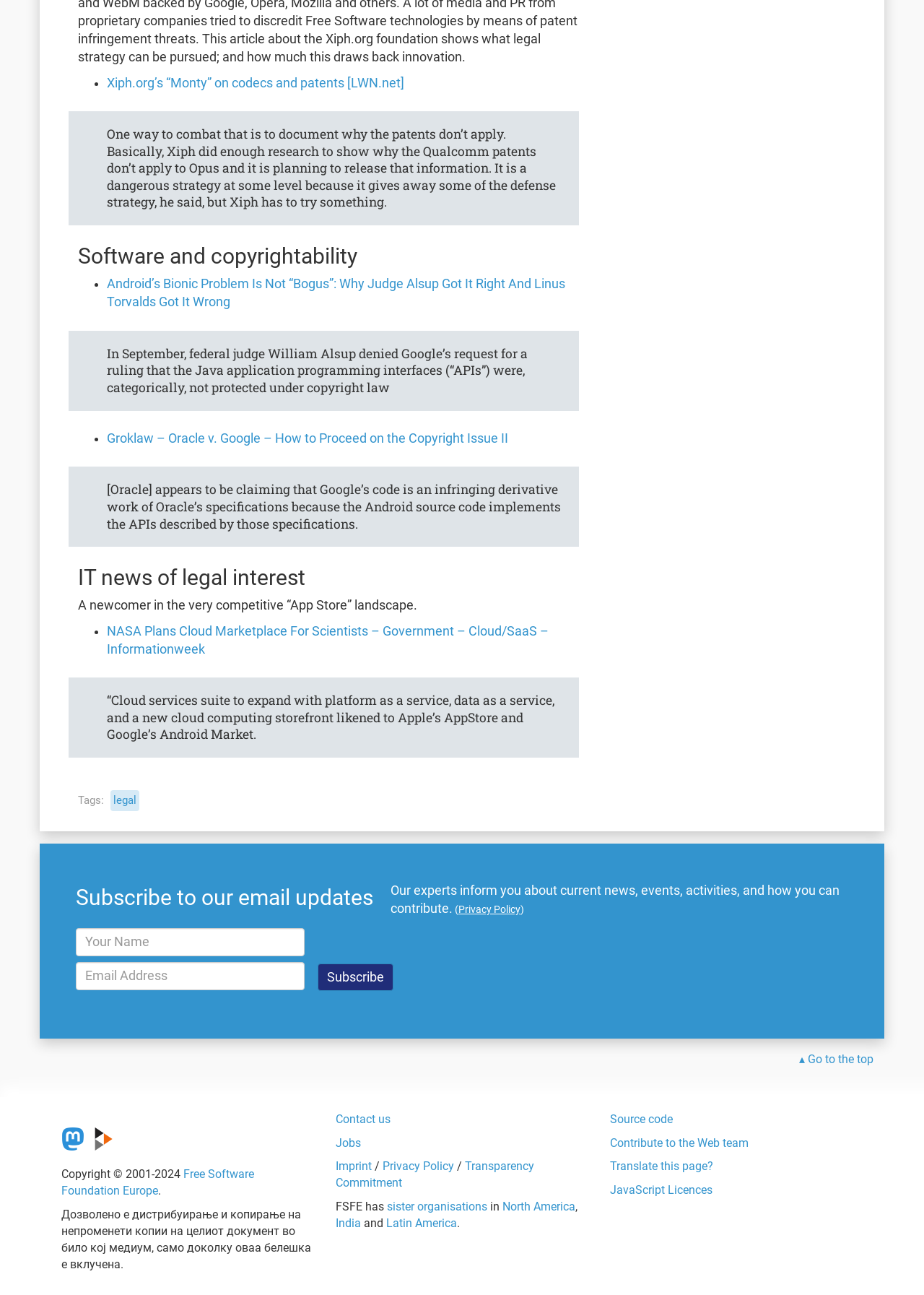What is the name of the organization mentioned in the footer?
Deliver a detailed and extensive answer to the question.

The footer of the webpage mentions the 'Free Software Foundation Europe', which suggests that the webpage is affiliated with or sponsored by this organization.